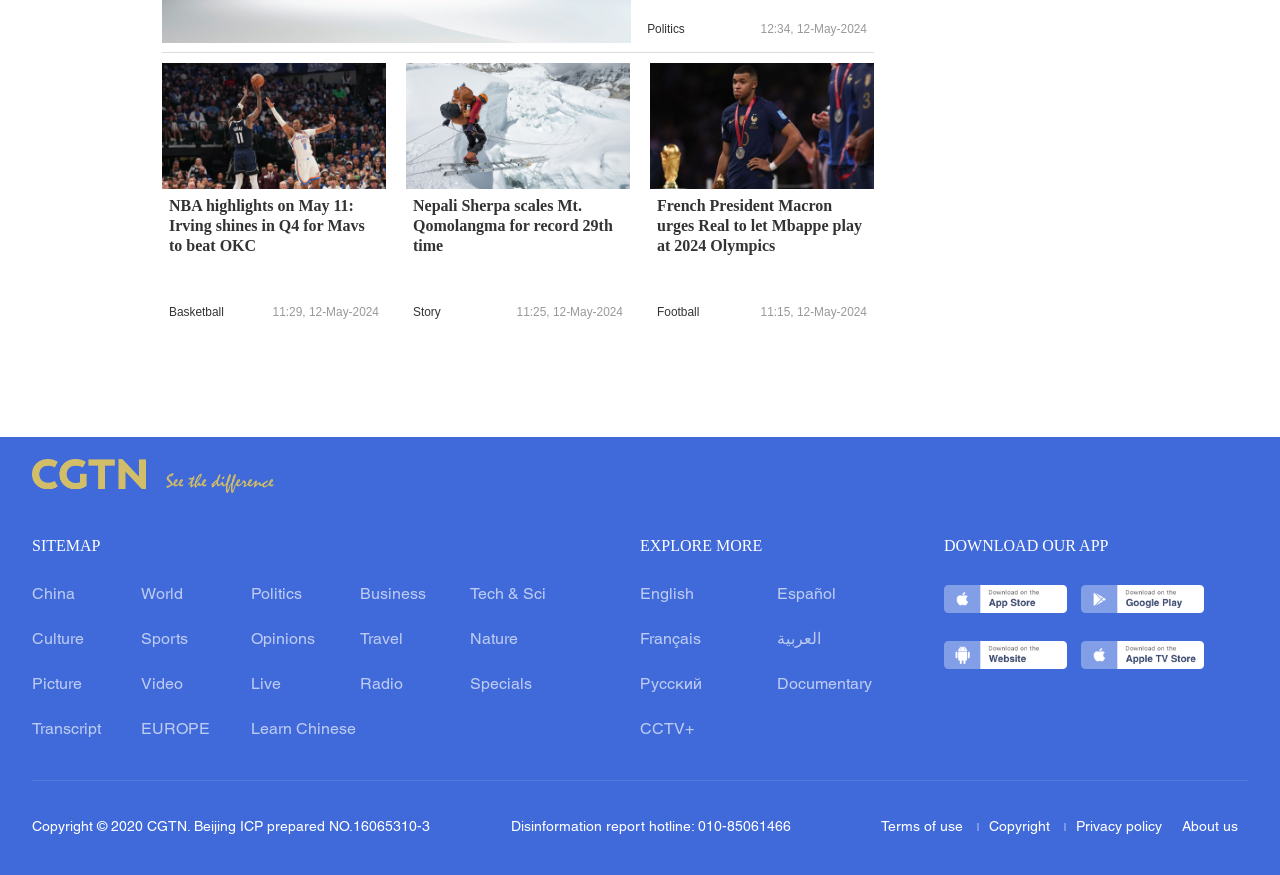Using the information in the image, could you please answer the following question in detail:
What is the copyright information of the webpage?

The copyright information of the webpage can be determined by looking at the StaticText element at the bottom of the page, which contains the copyright information.